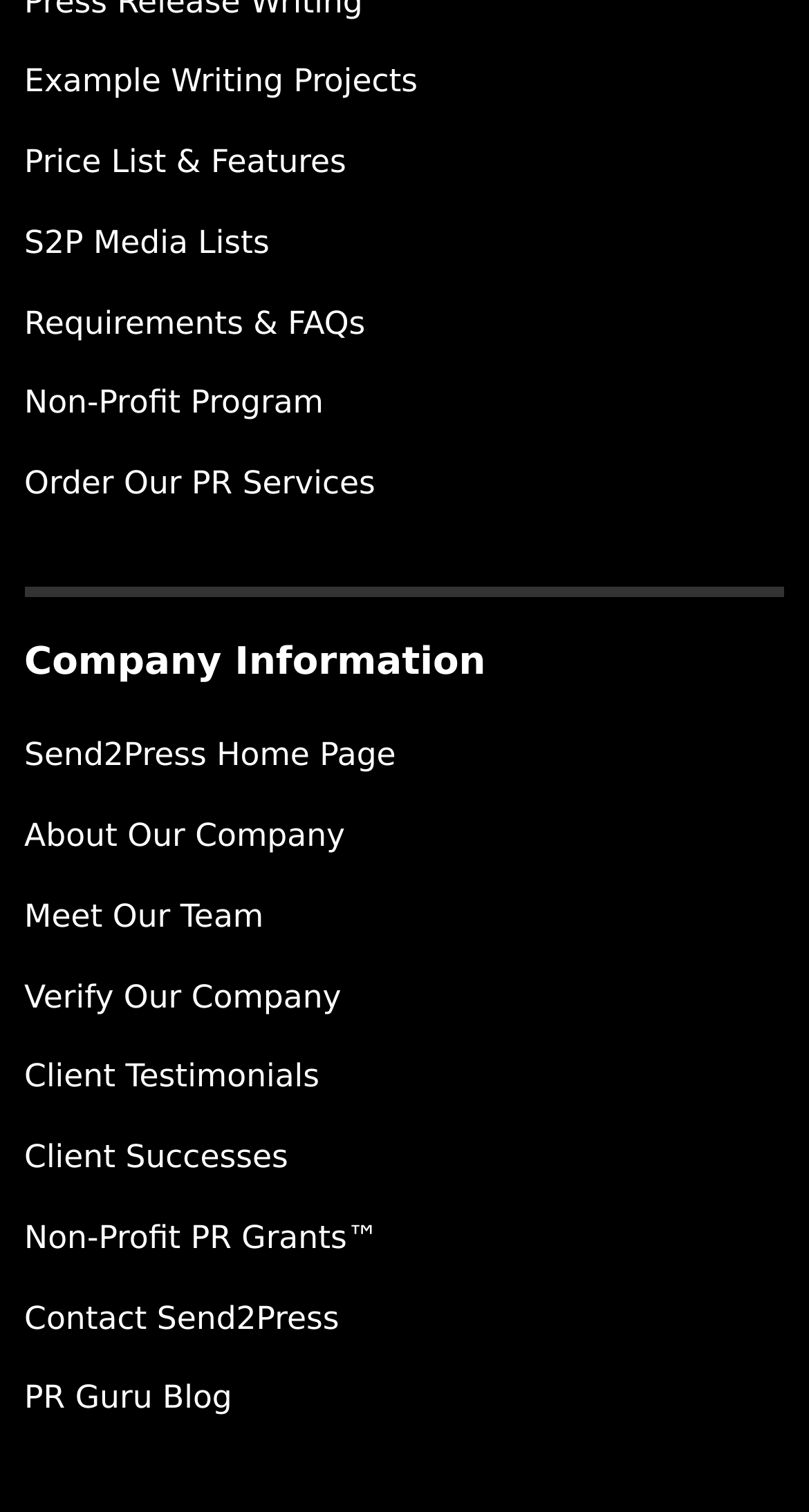Provide the bounding box coordinates of the HTML element this sentence describes: "Order Our PR Services". The bounding box coordinates consist of four float numbers between 0 and 1, i.e., [left, top, right, bottom].

[0.03, 0.307, 0.464, 0.332]